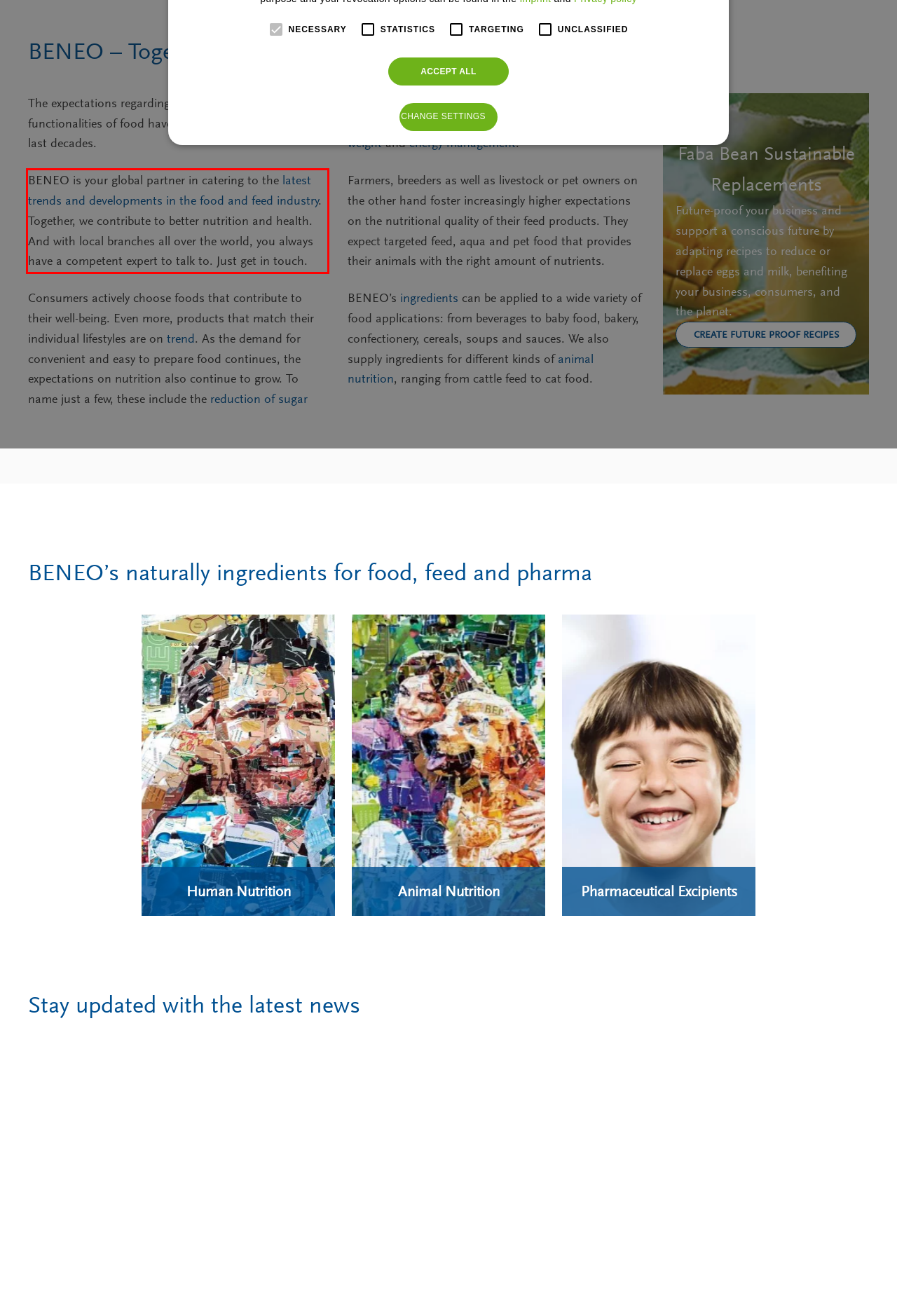Please perform OCR on the text content within the red bounding box that is highlighted in the provided webpage screenshot.

BENEO is your global partner in catering to the latest trends and developments in the food and feed industry. Together, we contribute to better nutrition and health. And with local branches all over the world, you always have a competent expert to talk to. Just get in touch.